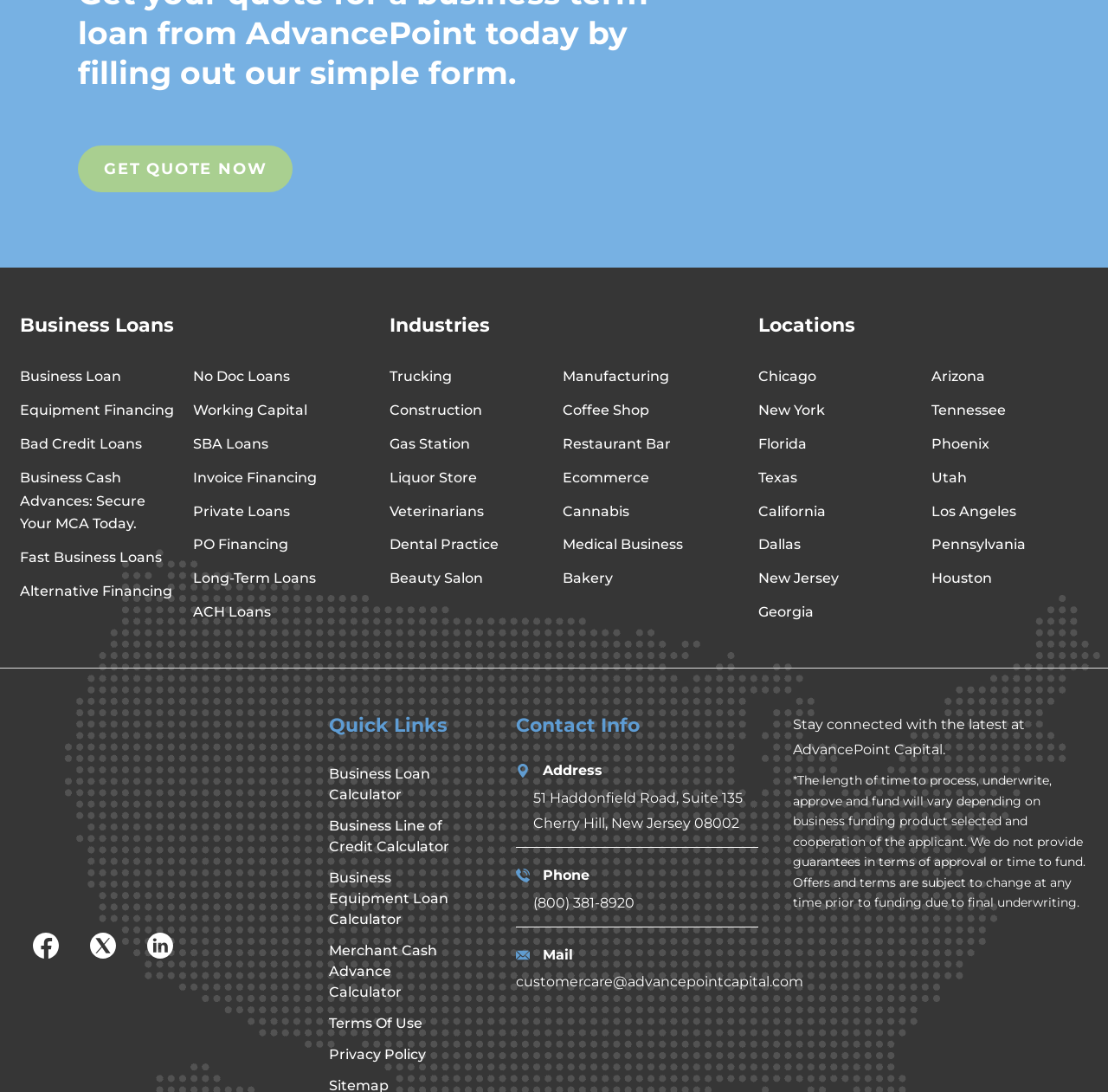Find the bounding box coordinates for the UI element that matches this description: "Bakery".

[0.507, 0.522, 0.553, 0.537]